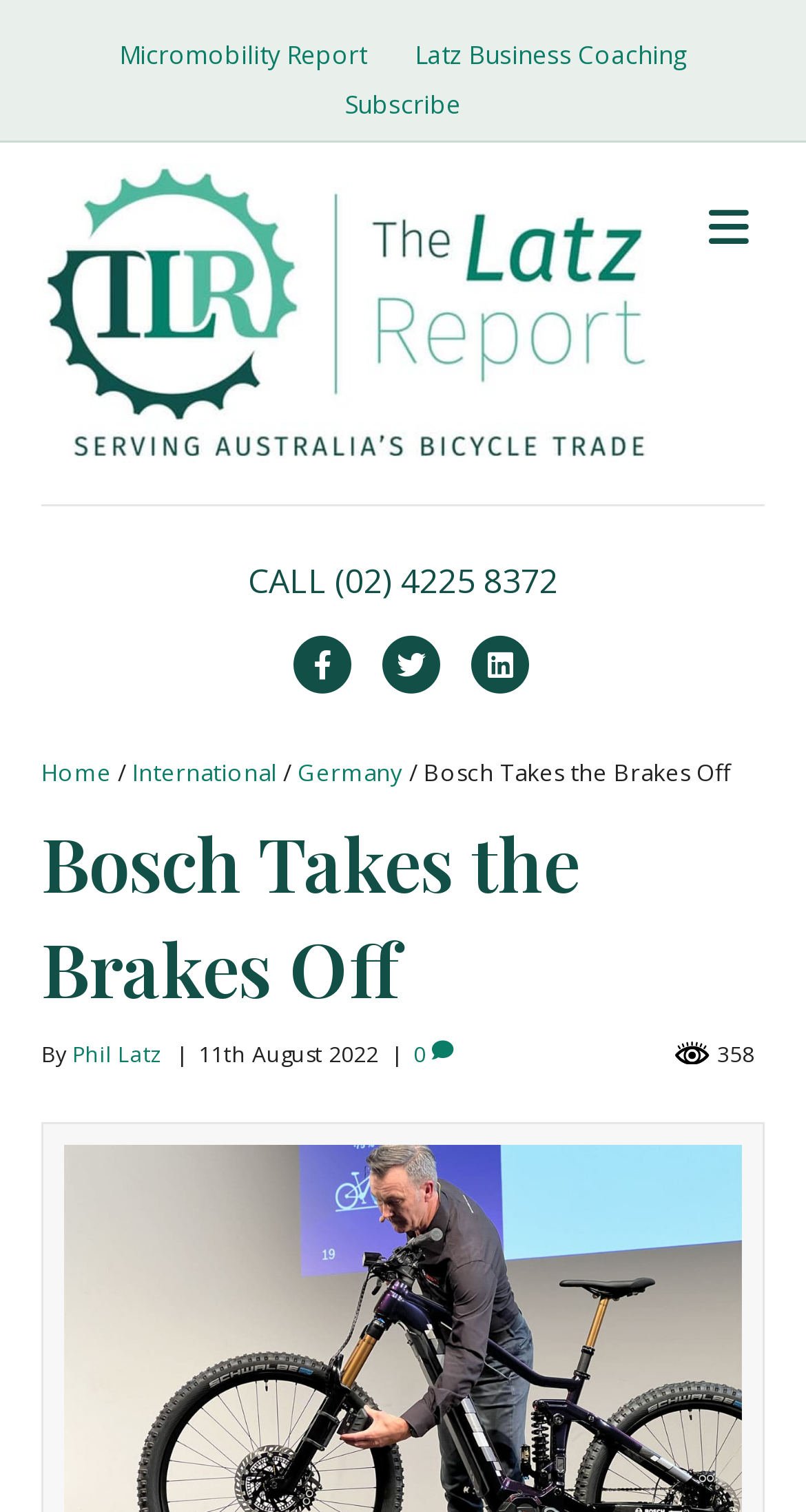Give a one-word or short phrase answer to the question: 
What is the phone number to call?

(02) 4225 8372